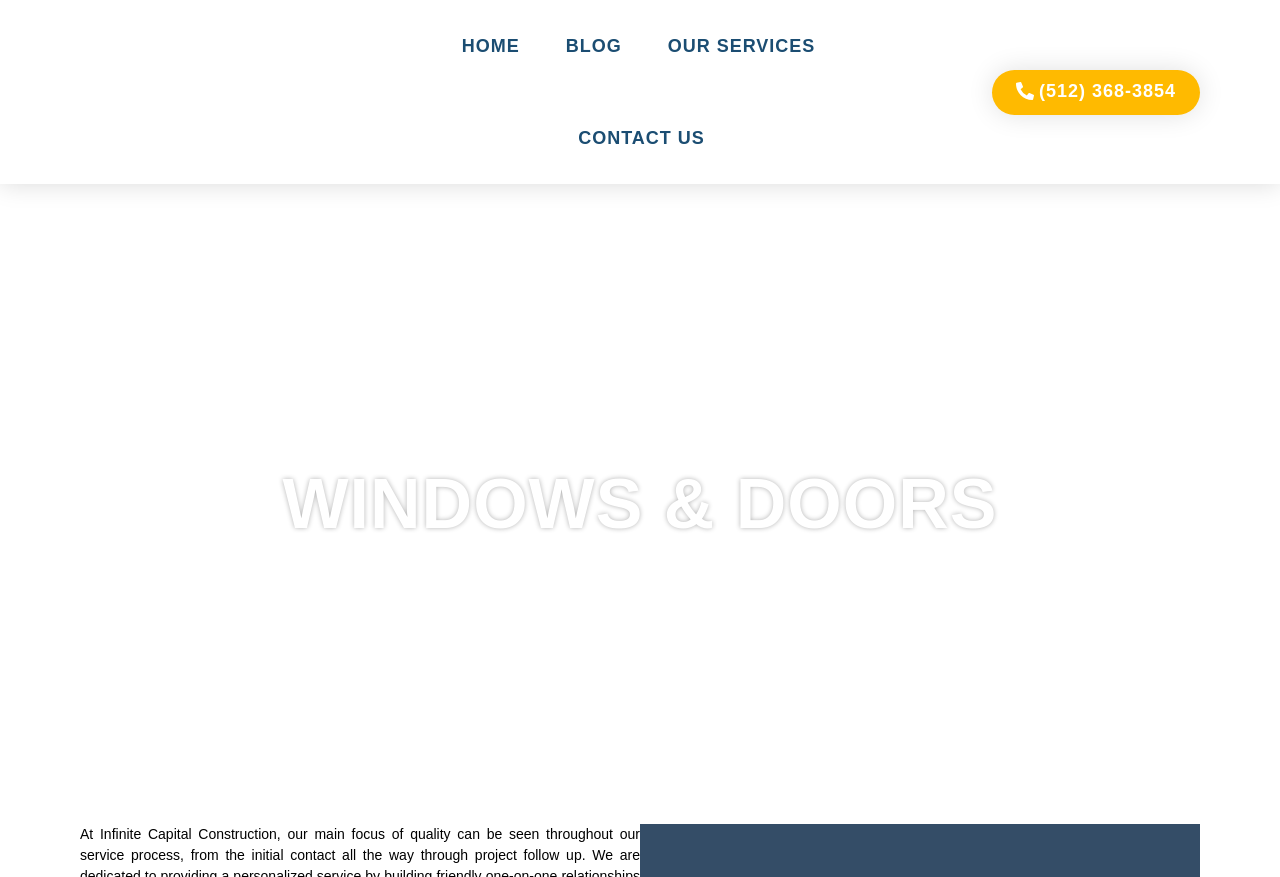Analyze the image and provide a detailed answer to the question: What type of relationships does the company build with clients?

The company builds friendly one-on-one relationships with its multi-family property clients, as mentioned in the paragraph 'We are dedicated to providing a personalized service by building friendly one-on-one relationships with our multi-family property clients.'.